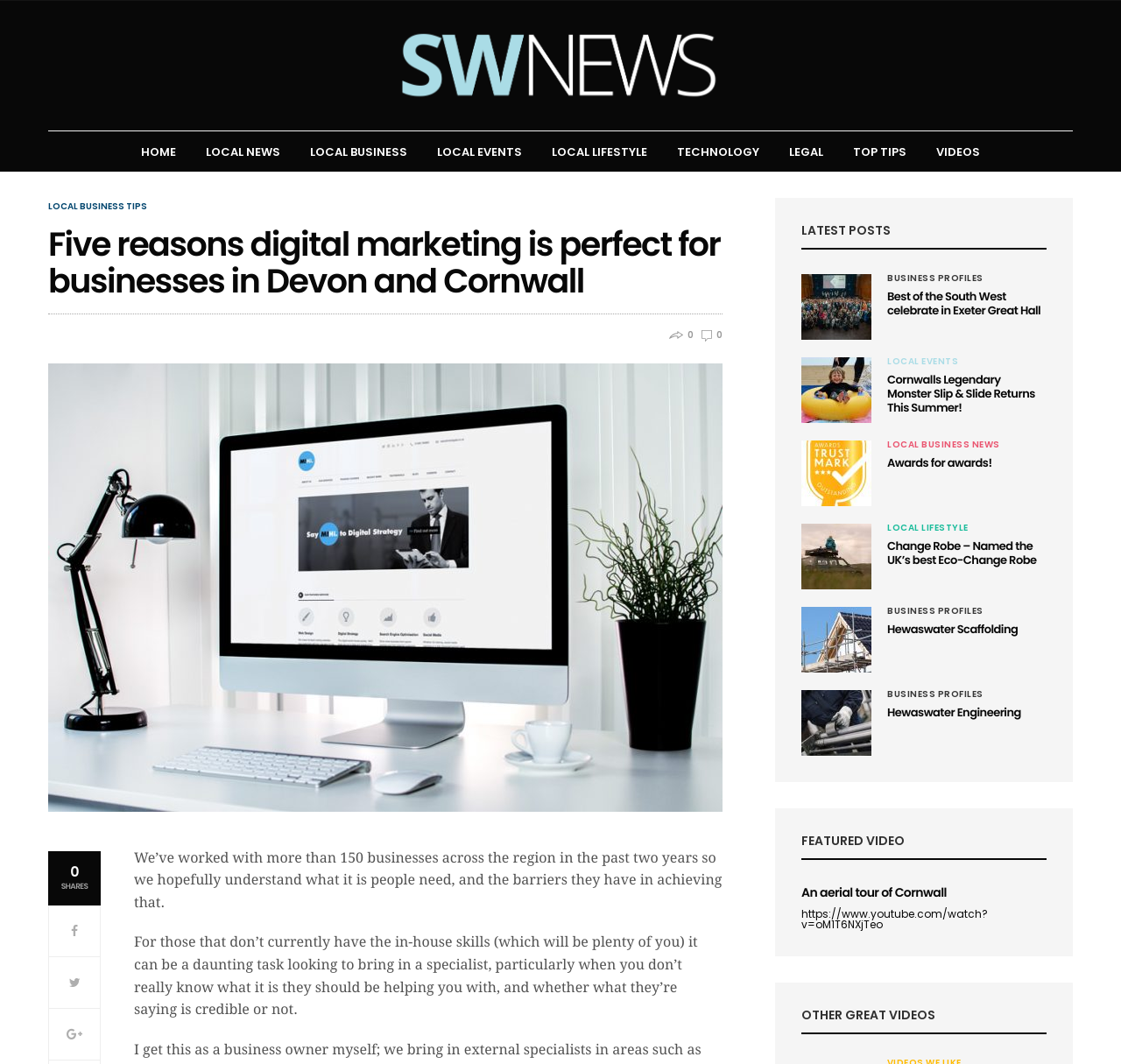Using the information in the image, give a detailed answer to the following question: What is the purpose of the 'FEATURED VIDEO' section?

The 'FEATURED VIDEO' section appears to be dedicated to showcasing a video, as indicated by the heading and the link to a YouTube video, suggesting that the purpose of this section is to feature a video, likely related to the local businesses or news in Devon and Cornwall.